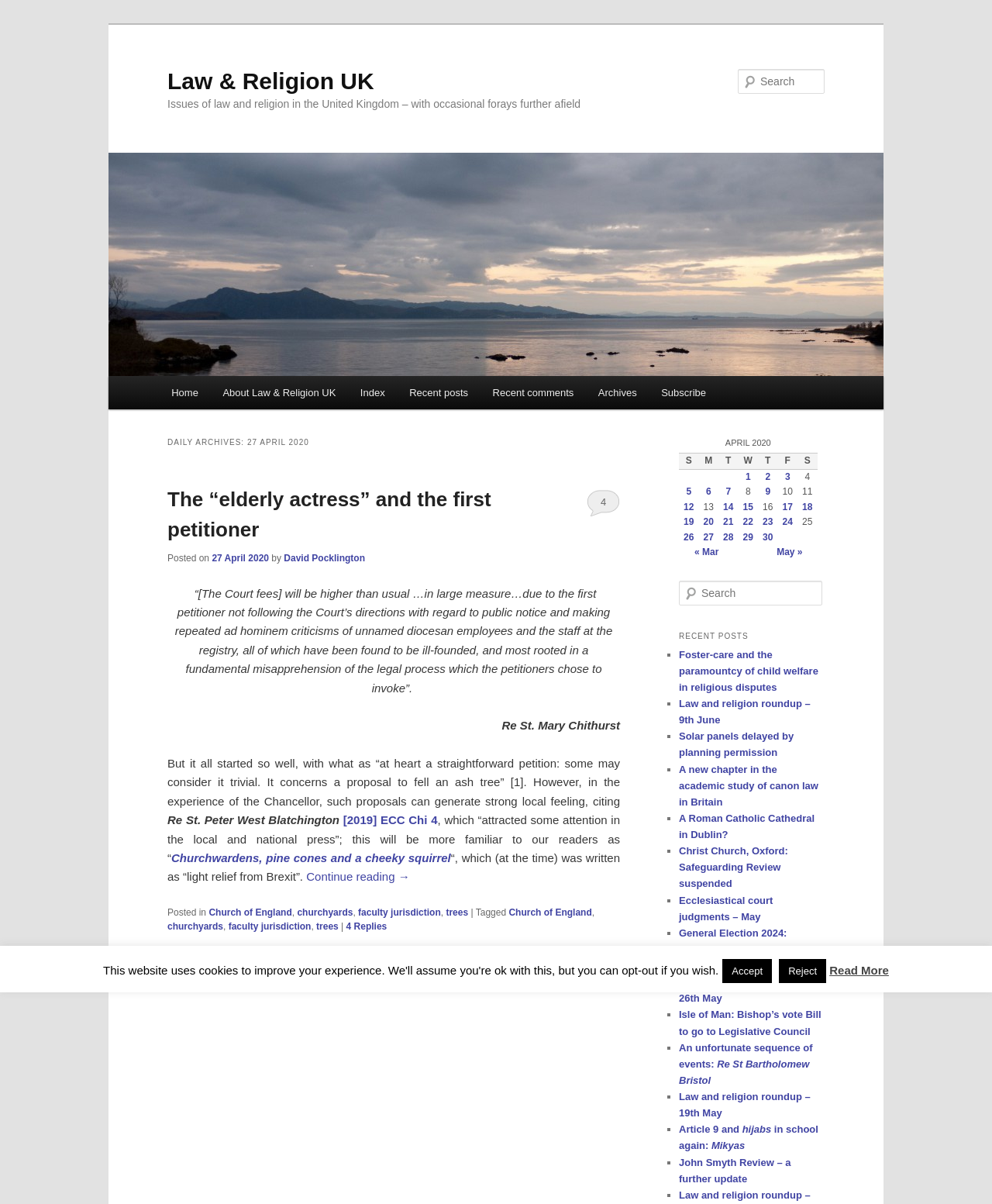Locate the bounding box coordinates of the item that should be clicked to fulfill the instruction: "Search for something".

[0.744, 0.057, 0.831, 0.078]